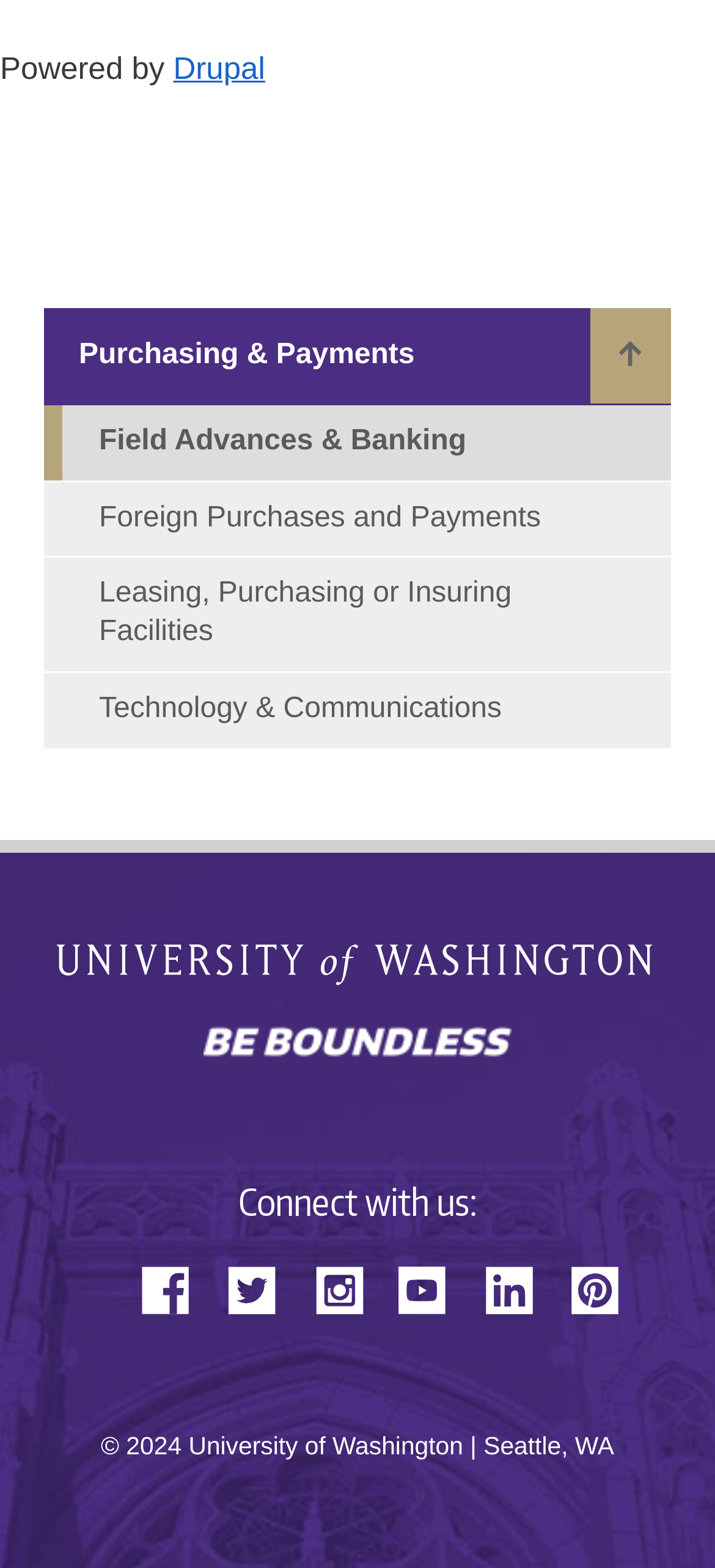Locate the bounding box coordinates of the region to be clicked to comply with the following instruction: "Check the copyright information". The coordinates must be four float numbers between 0 and 1, in the form [left, top, right, bottom].

[0.141, 0.914, 0.176, 0.931]